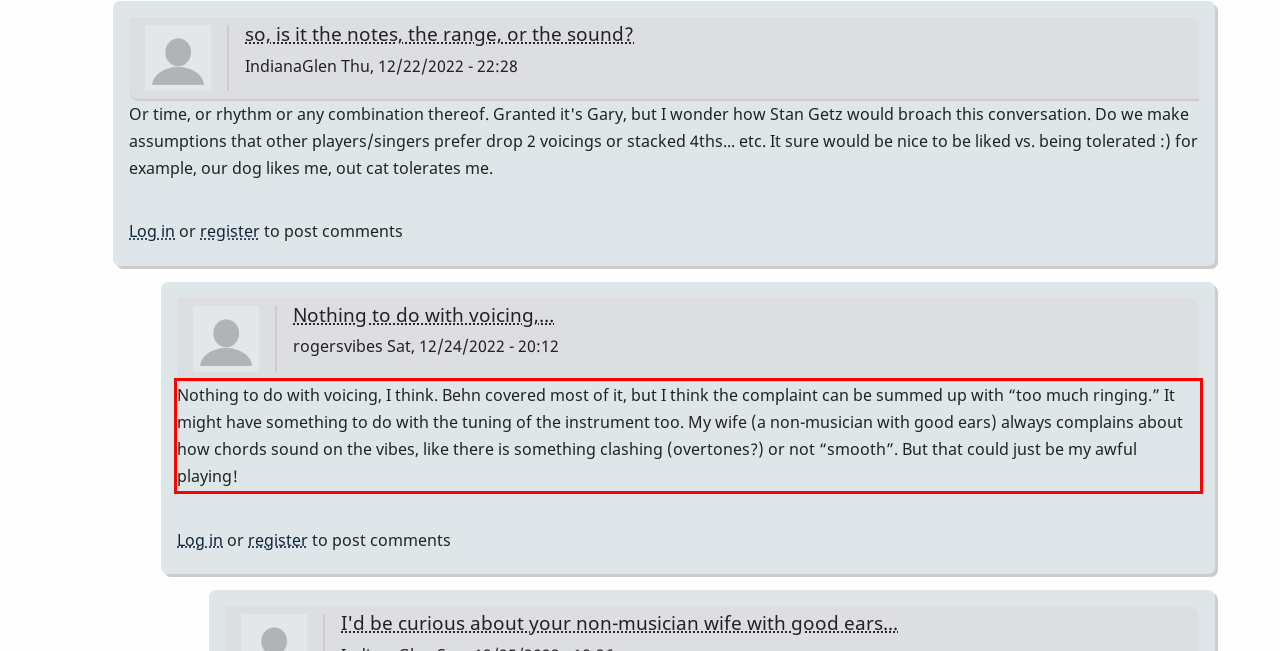By examining the provided screenshot of a webpage, recognize the text within the red bounding box and generate its text content.

Nothing to do with voicing, I think. Behn covered most of it, but I think the complaint can be summed up with “too much ringing.” It might have something to do with the tuning of the instrument too. My wife (a non-musician with good ears) always complains about how chords sound on the vibes, like there is something clashing (overtones?) or not “smooth”. But that could just be my awful playing!